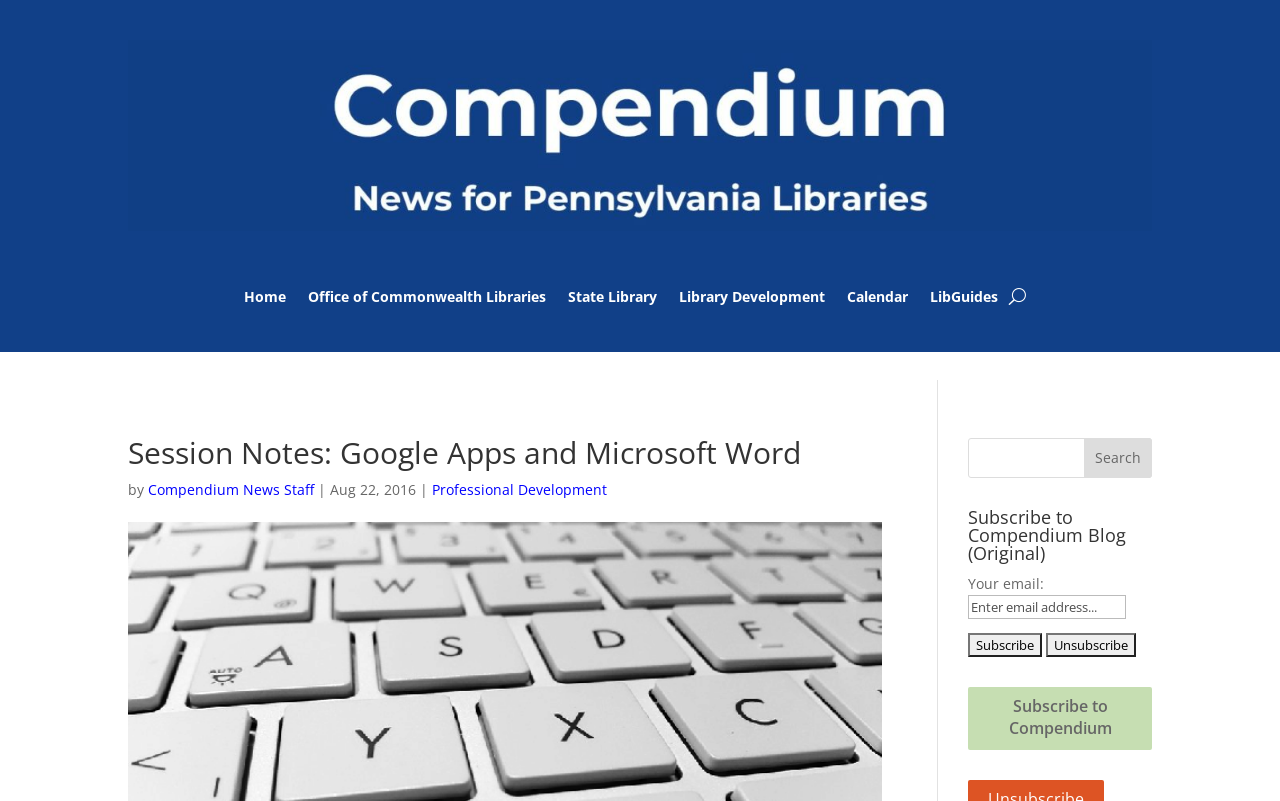Using the given description, provide the bounding box coordinates formatted as (top-left x, top-left y, bottom-right x, bottom-right y), with all values being floating point numbers between 0 and 1. Description: LibGuides

[0.726, 0.362, 0.779, 0.389]